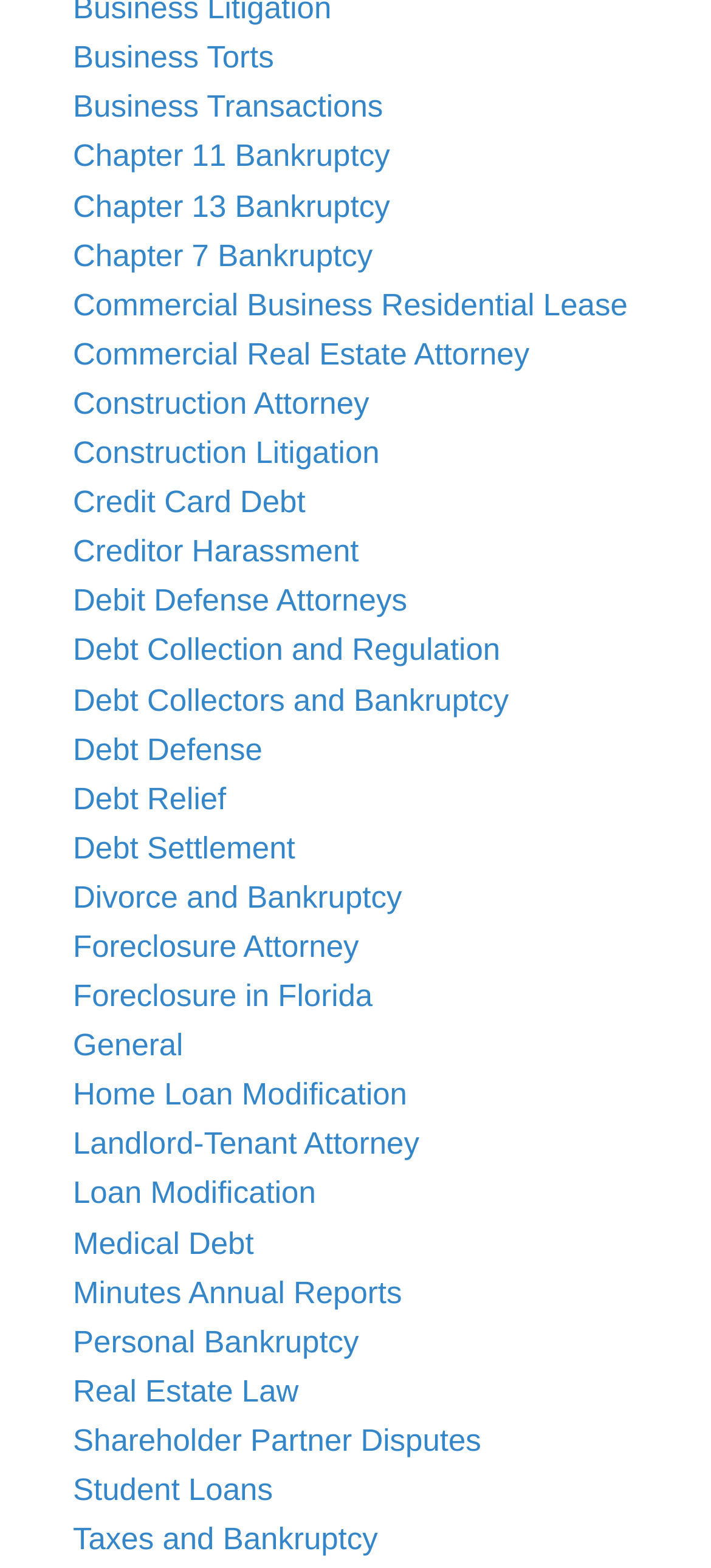Provide the bounding box coordinates in the format (top-left x, top-left y, bottom-right x, bottom-right y). All values are floating point numbers between 0 and 1. Determine the bounding box coordinate of the UI element described as: Chapter 13 Bankruptcy

[0.103, 0.119, 0.949, 0.151]